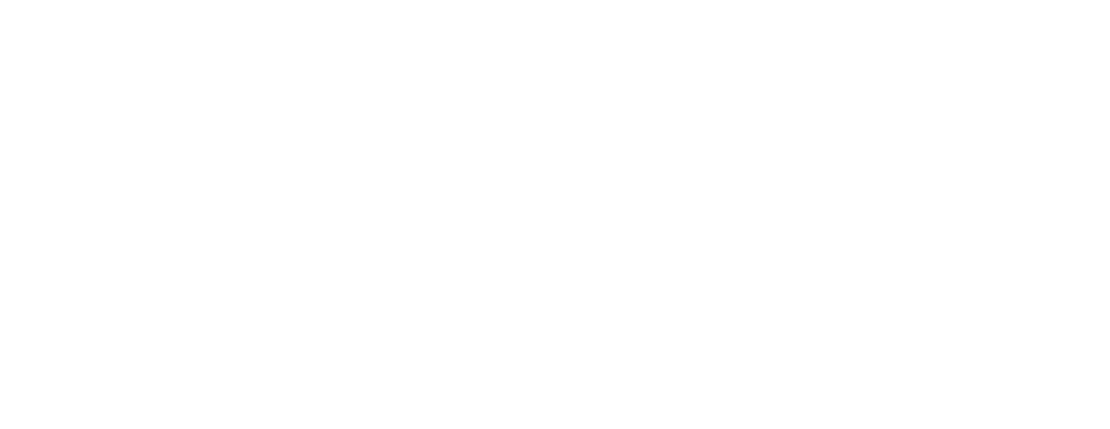Look at the image and write a detailed answer to the question: 
What is the model organism used in the study?

According to the caption, the research uses zebrafish as a model organism to study cellular transitions central to vertebrate embryogenesis. This suggests that the study focuses on the developmental stages of zebrafish embryos to gain insights into vertebrate development.